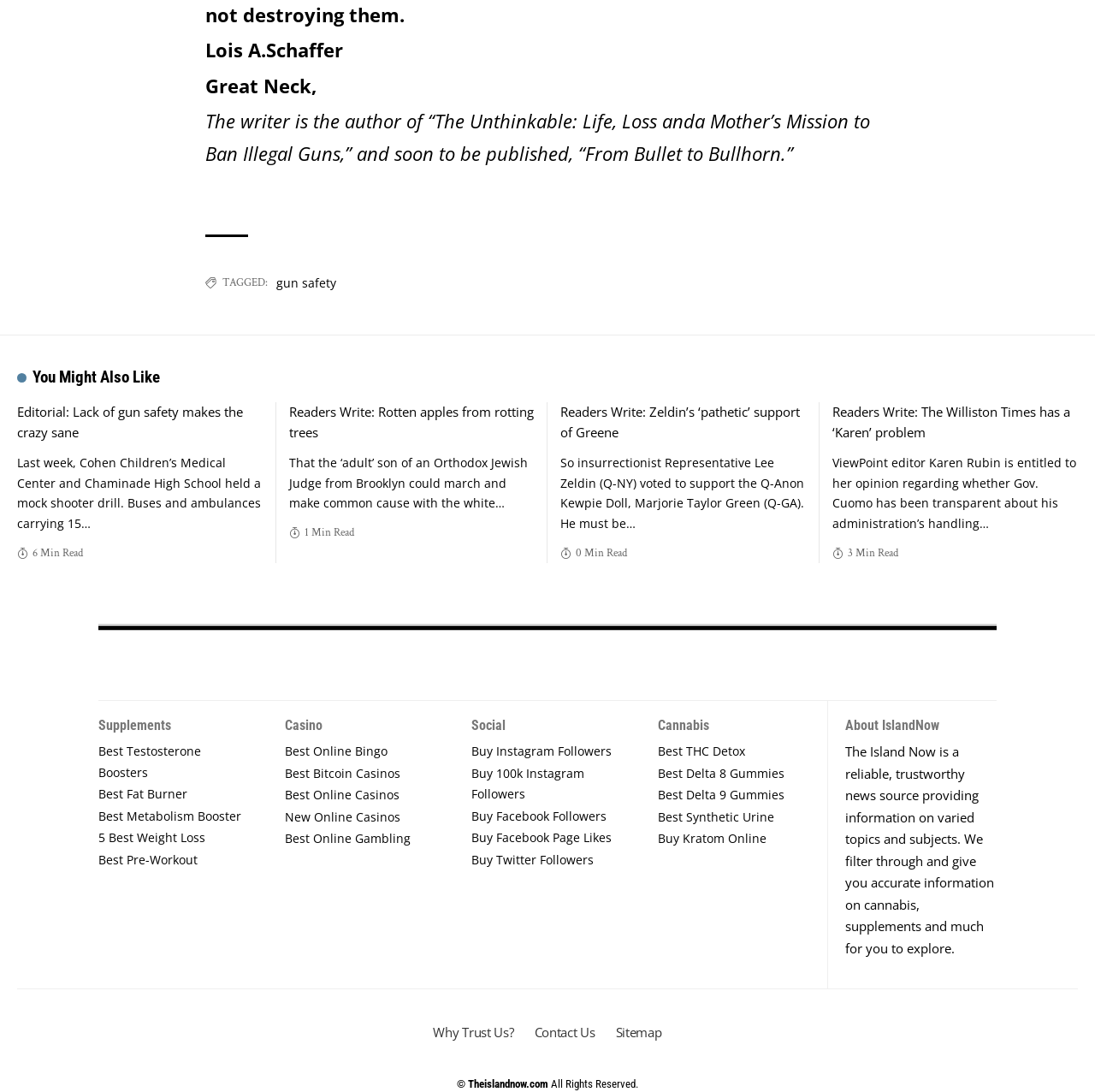Identify the bounding box coordinates for the element you need to click to achieve the following task: "Click on the link 'gun safety'". The coordinates must be four float values ranging from 0 to 1, formatted as [left, top, right, bottom].

[0.252, 0.255, 0.307, 0.27]